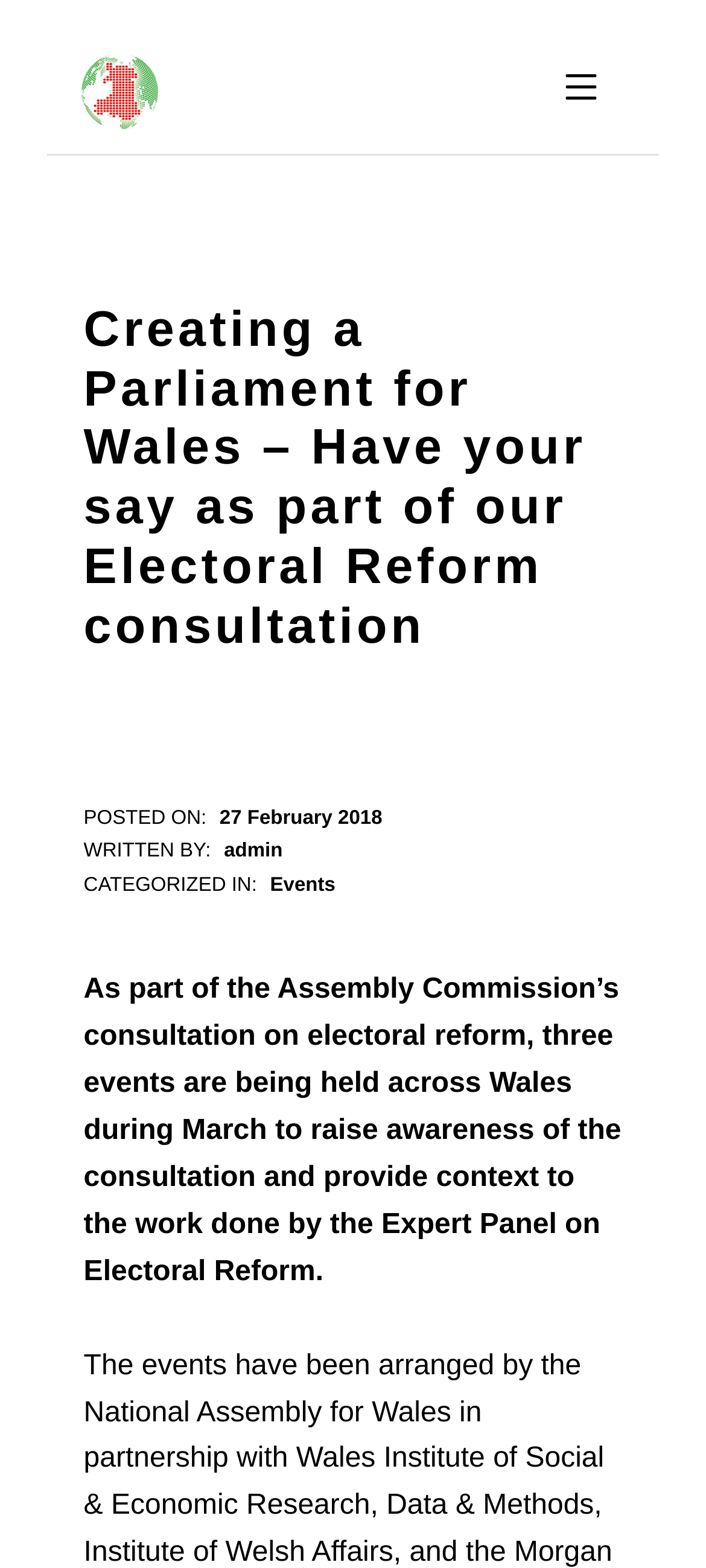What is the category of the article?
Using the image as a reference, answer the question in detail.

I found the category of the article by looking at the 'CATEGORIZED IN:' section, which indicates that the article is categorized under 'Events'.